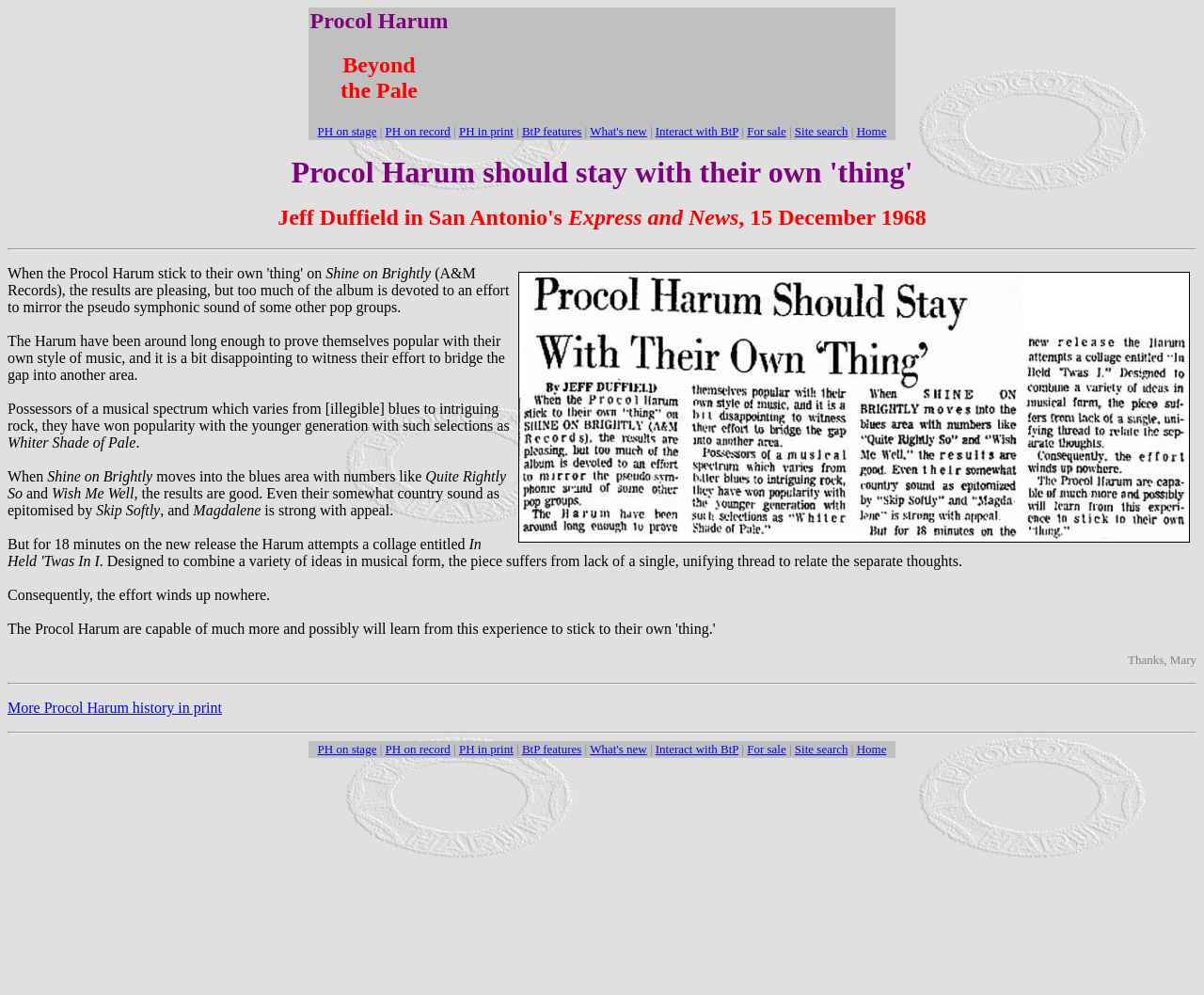What is the name of the song mentioned in the article as a popular selection by Procol Harum?
Identify the answer in the screenshot and reply with a single word or phrase.

Whiter Shade of Pale